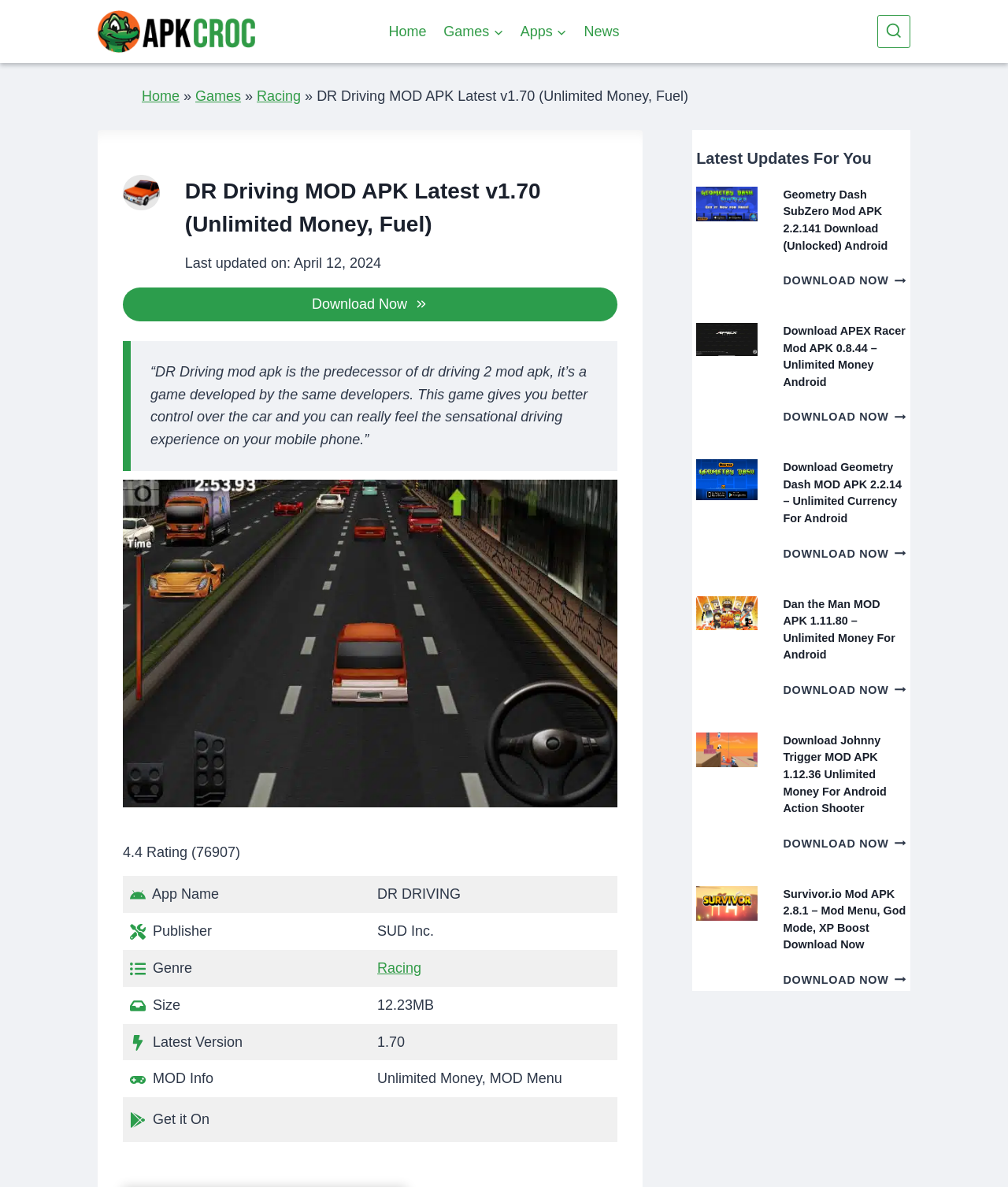Find the bounding box coordinates for the element described here: "Download Now".

[0.122, 0.242, 0.613, 0.271]